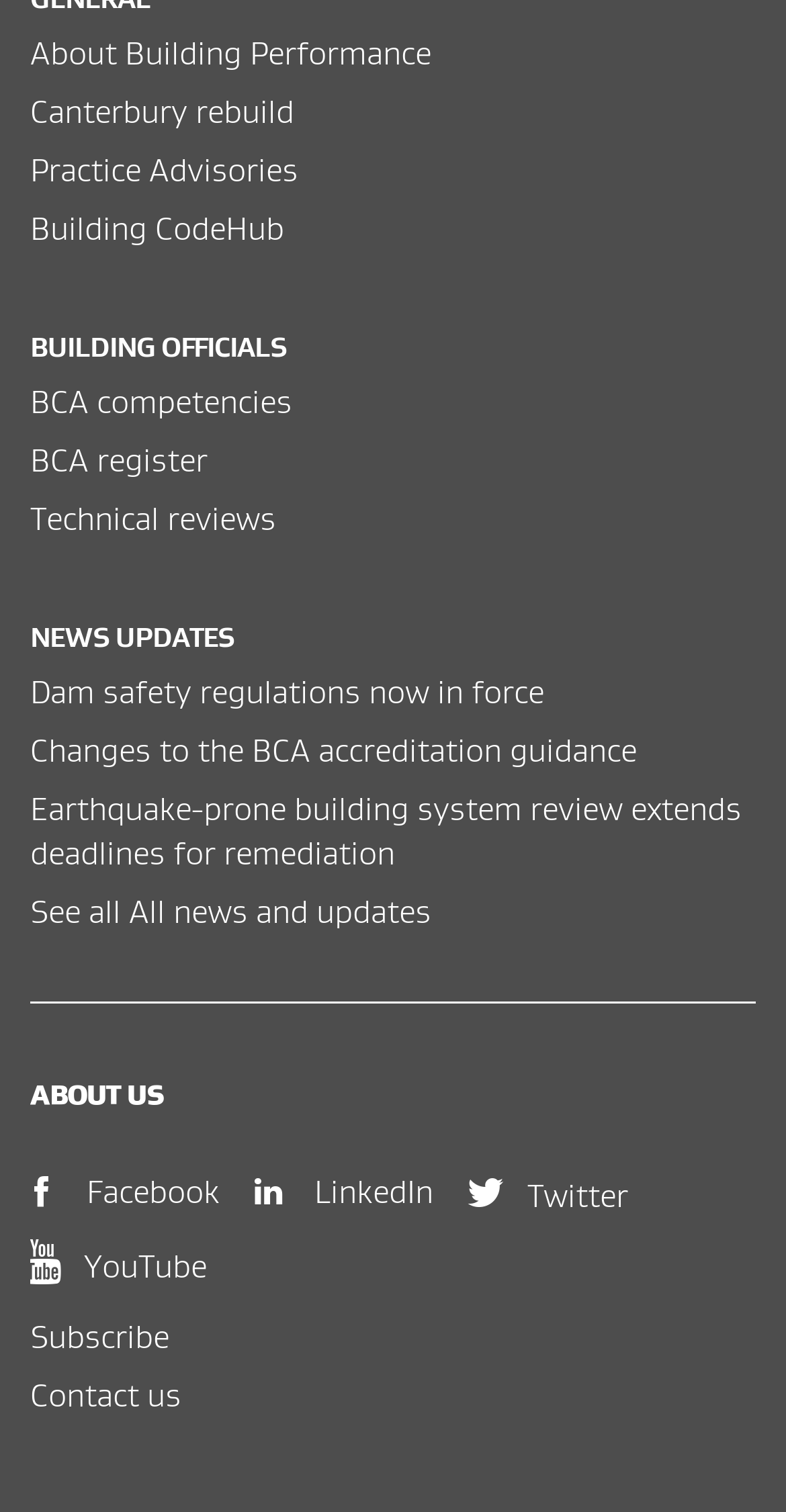Indicate the bounding box coordinates of the clickable region to achieve the following instruction: "View Canterbury rebuild information."

[0.038, 0.058, 0.962, 0.088]